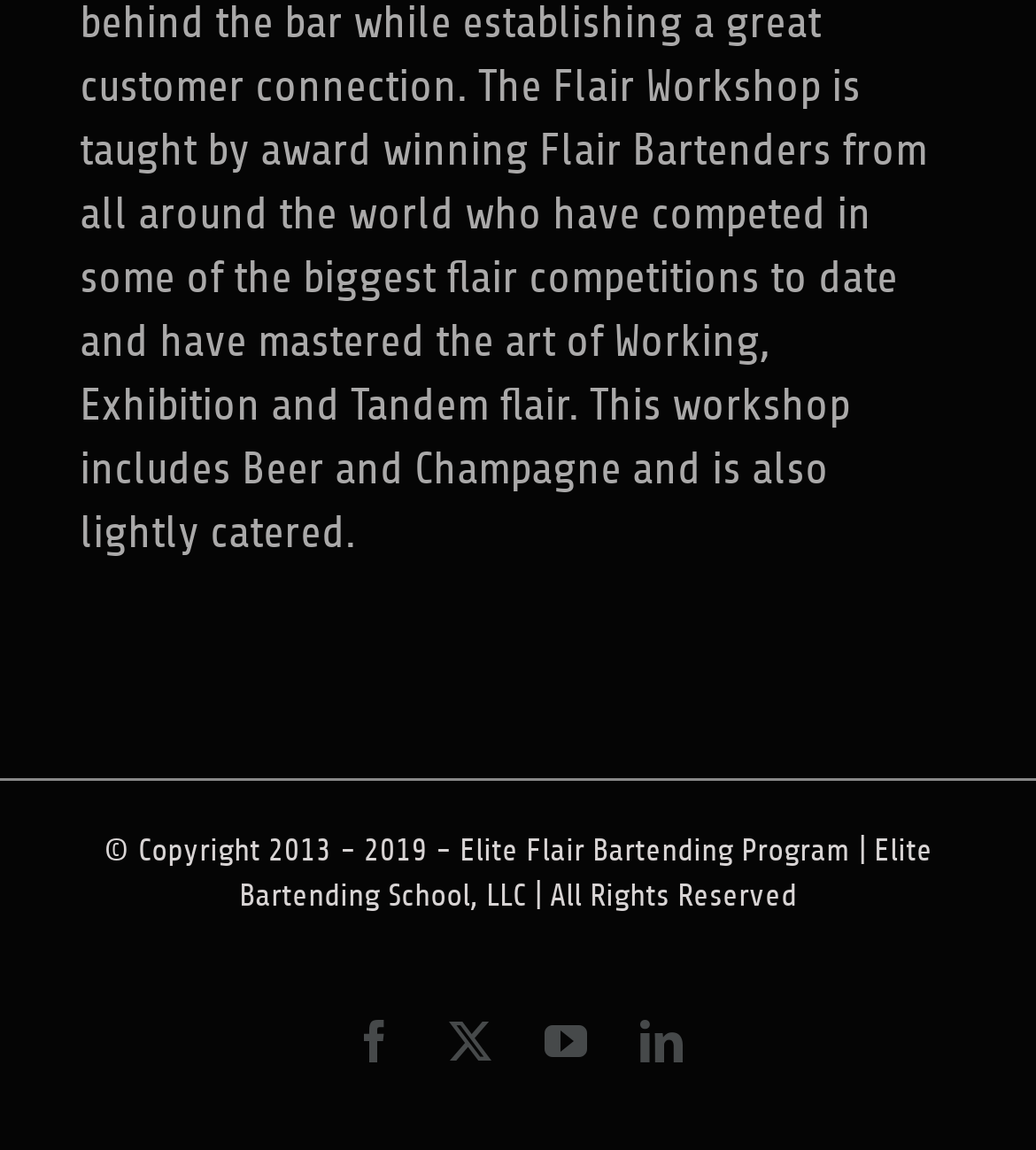Identify the bounding box coordinates of the HTML element based on this description: "Facebook".

[0.341, 0.887, 0.382, 0.924]